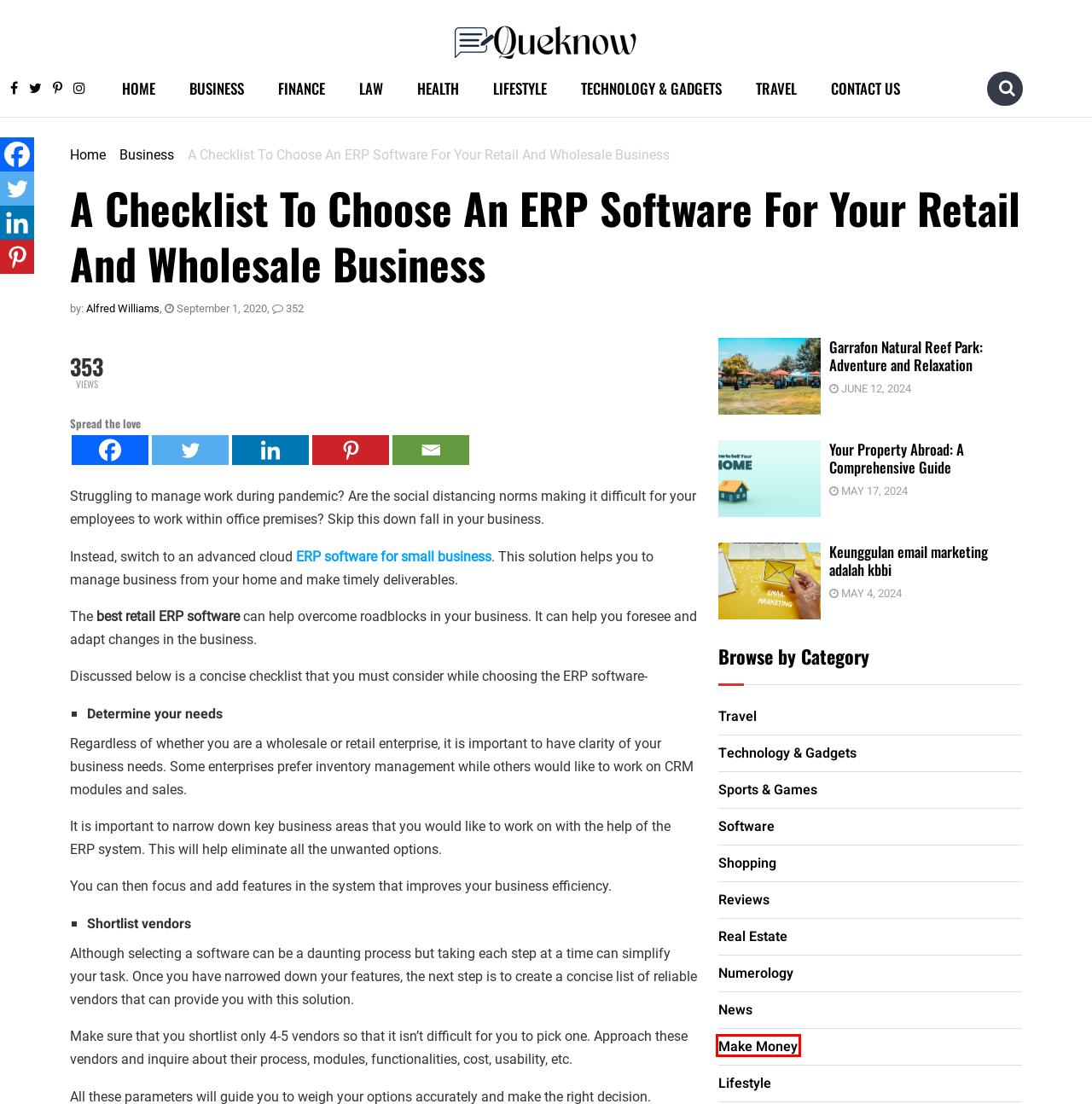Review the screenshot of a webpage that includes a red bounding box. Choose the most suitable webpage description that matches the new webpage after clicking the element within the red bounding box. Here are the candidates:
A. Blogs For Businesses - Queknow
B. Contact Queknow - Reach Out For Inquiries Or Feedback
C. Keunggulan Email Marketing Adalah Kbbi Queknow
D. How To Make Money From Blog - Quekow
E. Blogs About Shopping - Queknow
F. Blogs About Finance - Queknow
G. Blogs Reviews - Queknow
H. Blog Topics On Real Estate - Queknow

D